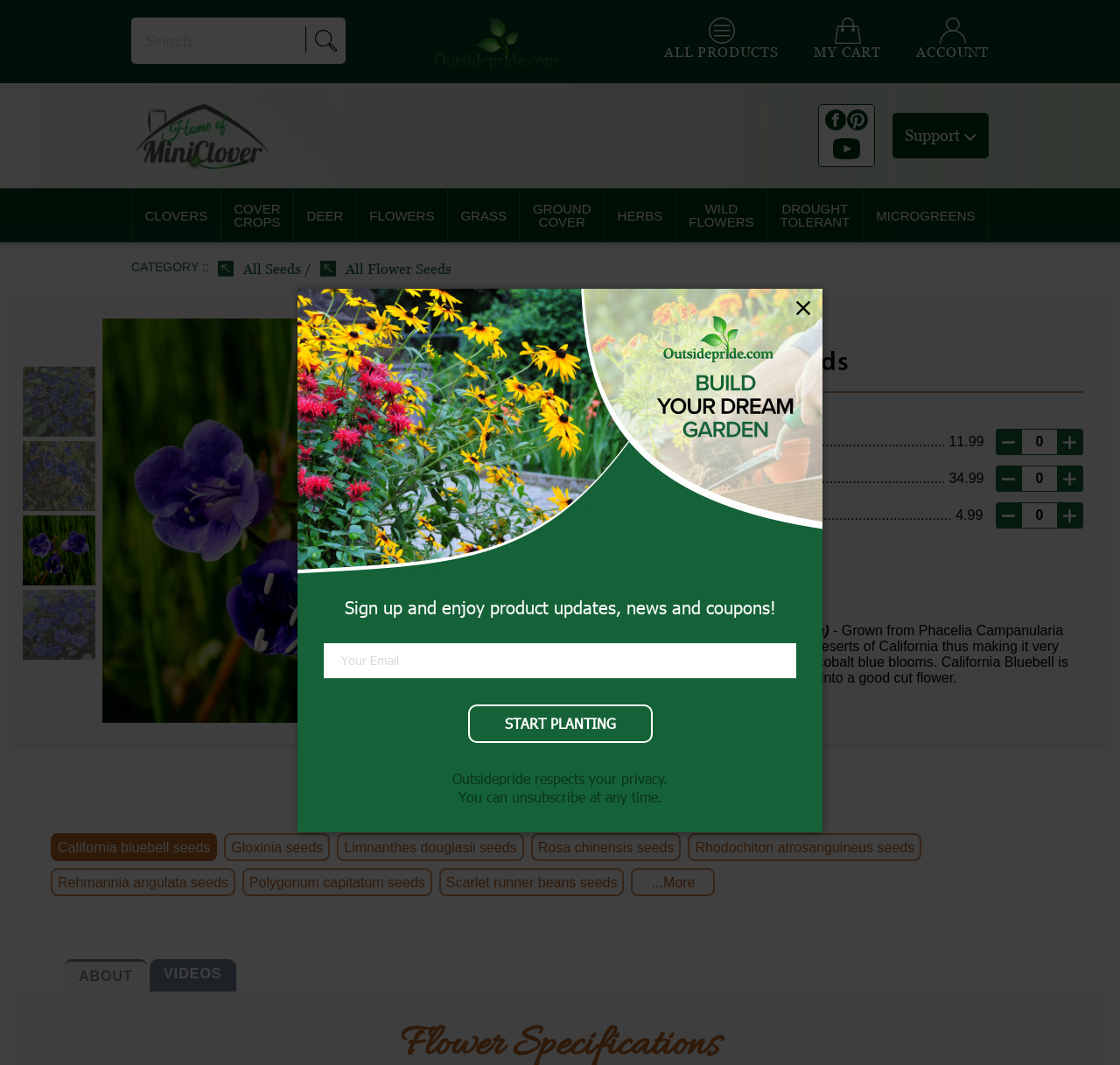Please answer the following question using a single word or phrase: 
What is the name of the wildflower seed?

California Bluebell